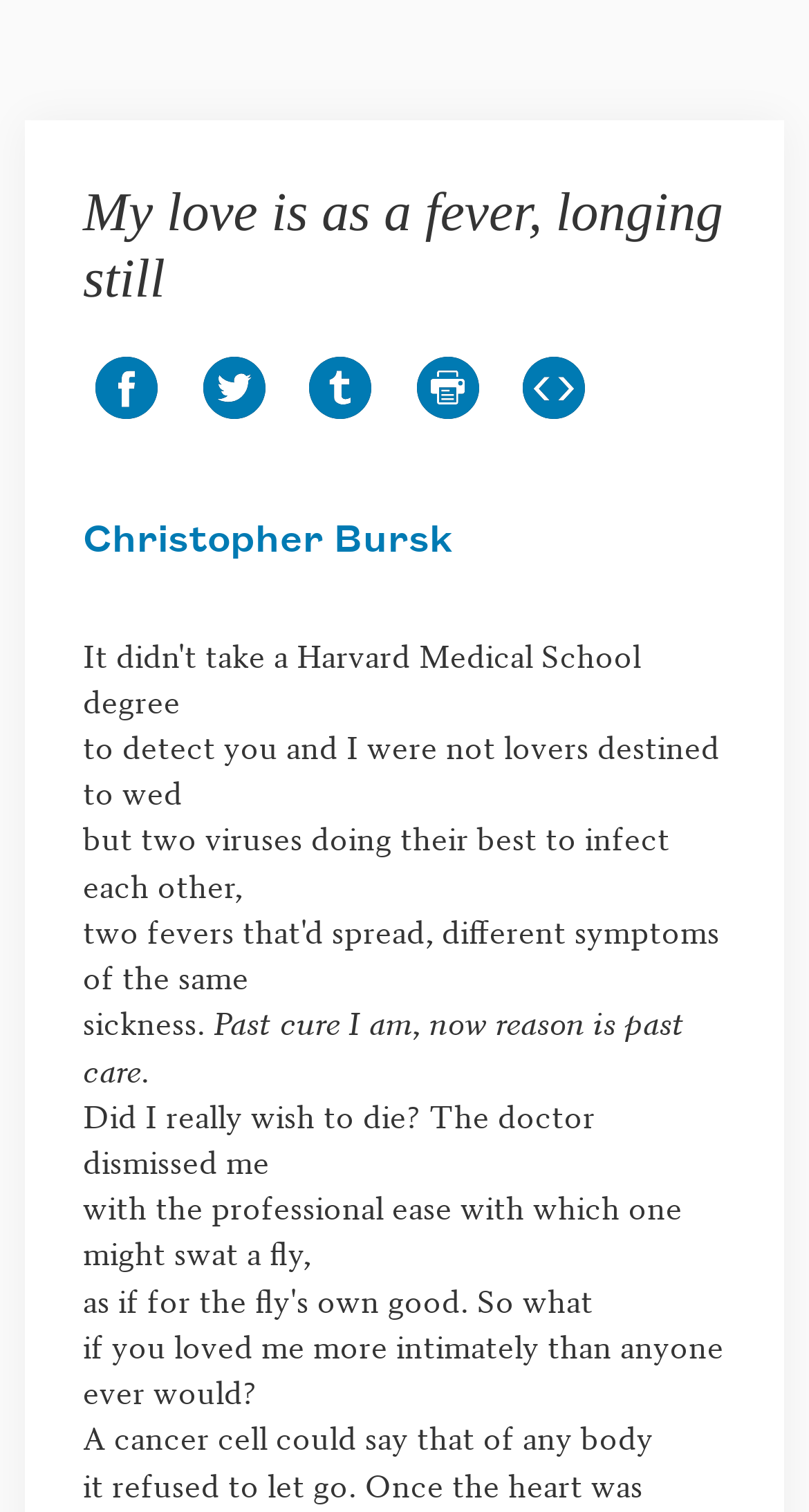Bounding box coordinates should be in the format (top-left x, top-left y, bottom-right x, bottom-right y) and all values should be floating point numbers between 0 and 1. Determine the bounding box coordinate for the UI element described as: Christopher Bursk

[0.103, 0.344, 0.559, 0.371]